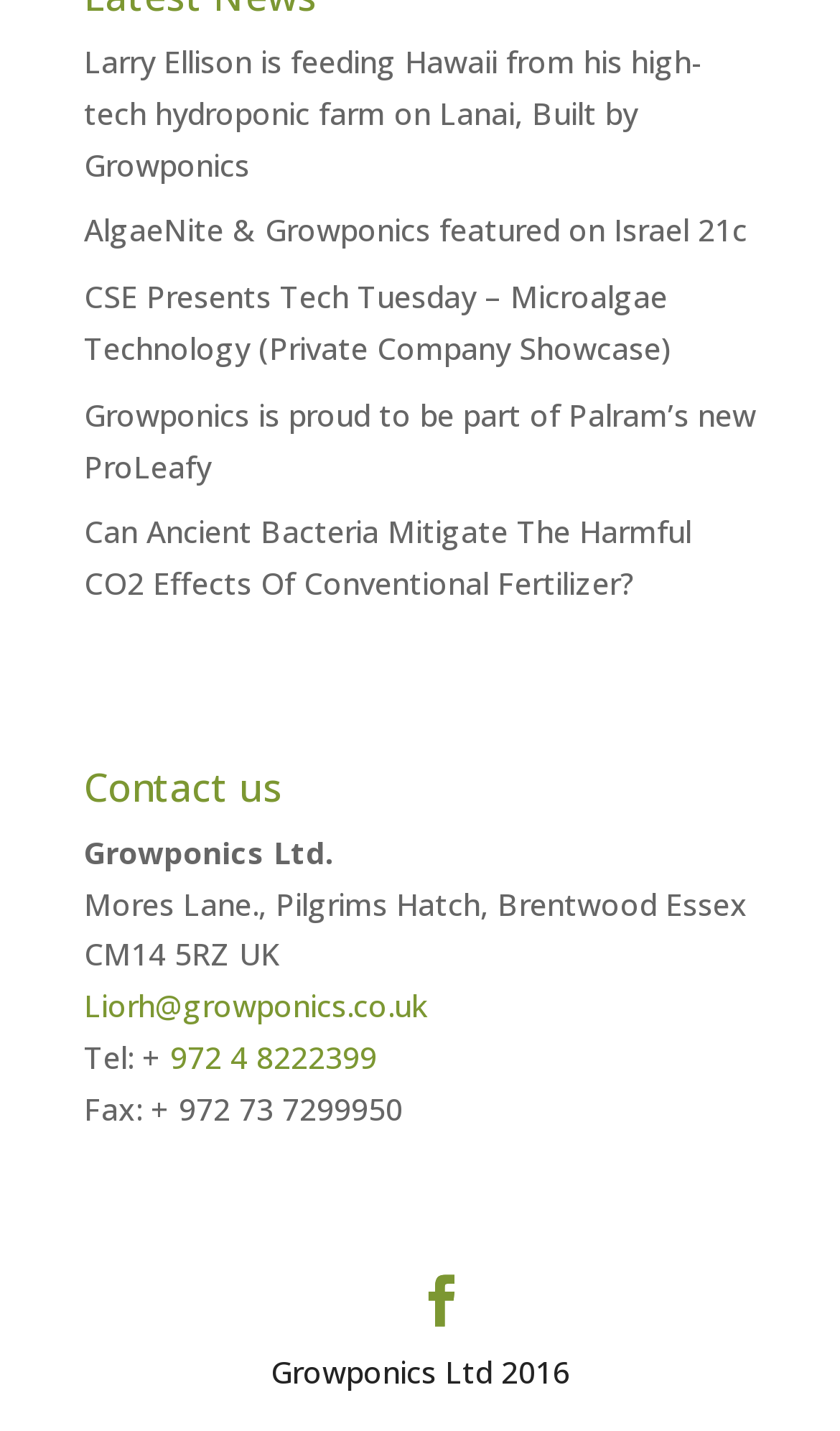Please find the bounding box coordinates of the element that needs to be clicked to perform the following instruction: "View Growponics Ltd's social media page". The bounding box coordinates should be four float numbers between 0 and 1, represented as [left, top, right, bottom].

[0.495, 0.891, 0.556, 0.928]